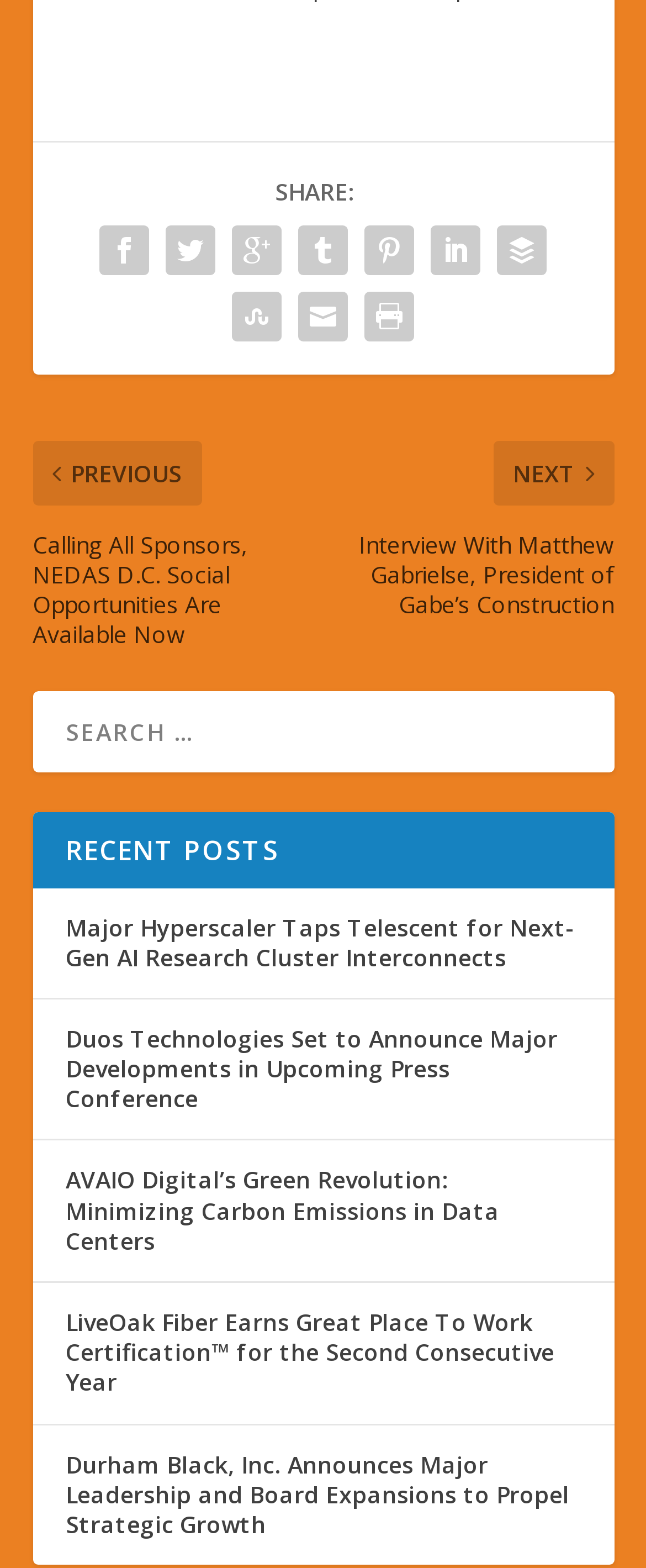What can be entered in the search box?
Refer to the image and give a detailed answer to the query.

The search box is a text input field that allows users to enter keywords or phrases to search for specific content on the webpage. This is a common feature on many websites, especially those that have a large amount of content.